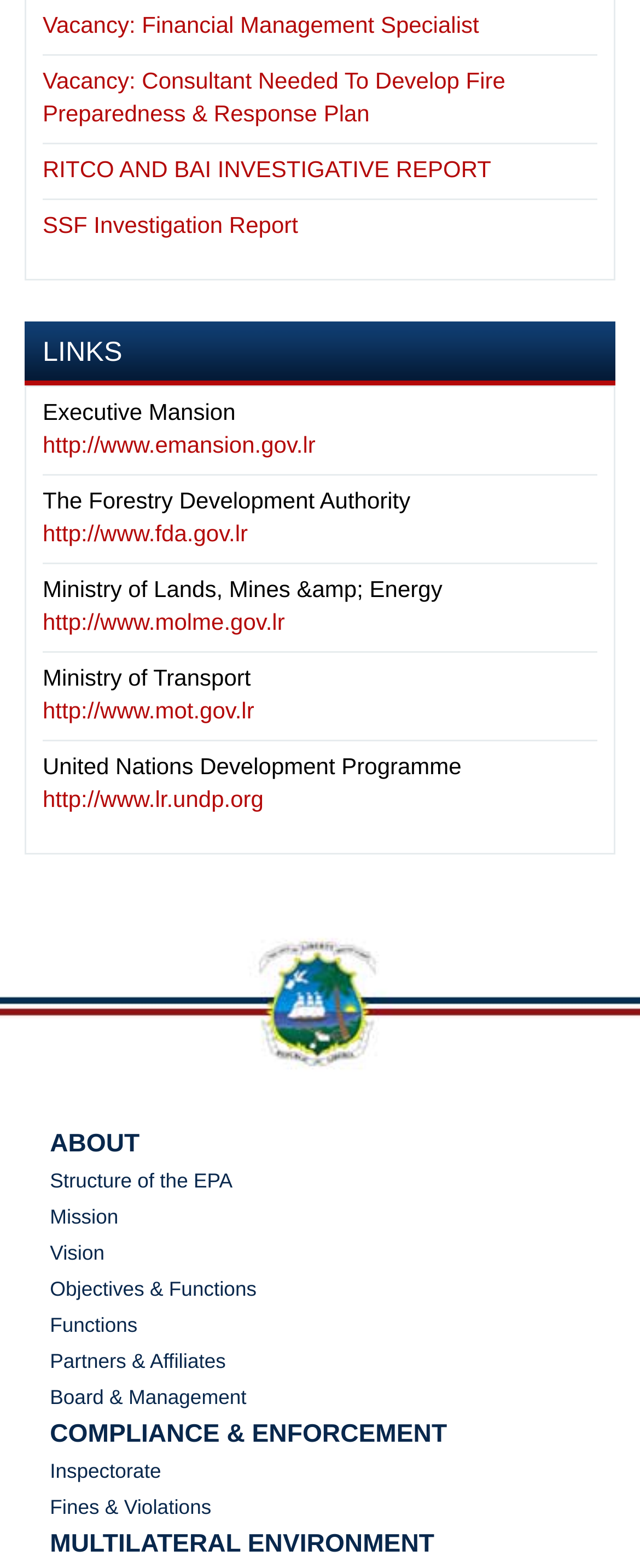What is the section title above the links to government websites?
Answer with a single word or phrase, using the screenshot for reference.

LINKS